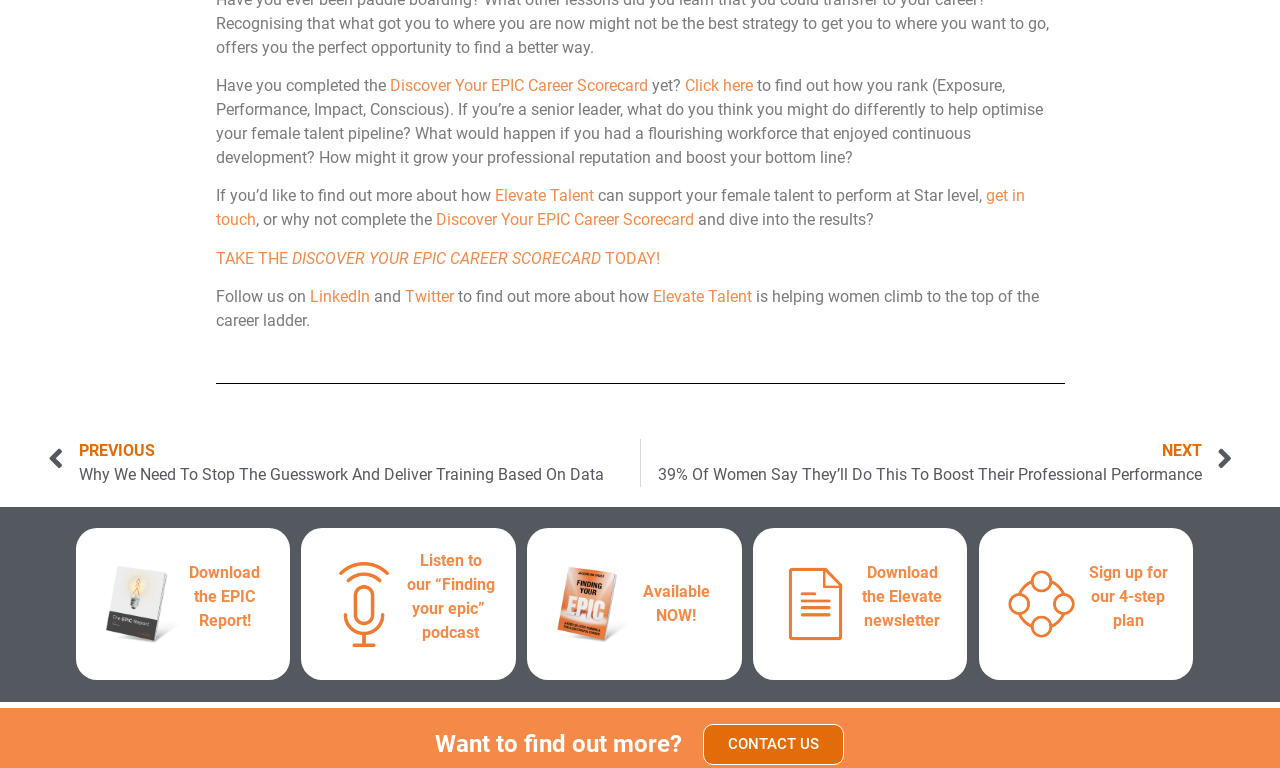What is the purpose of the EPIC Career Scorecard?
Using the picture, provide a one-word or short phrase answer.

To rank career performance